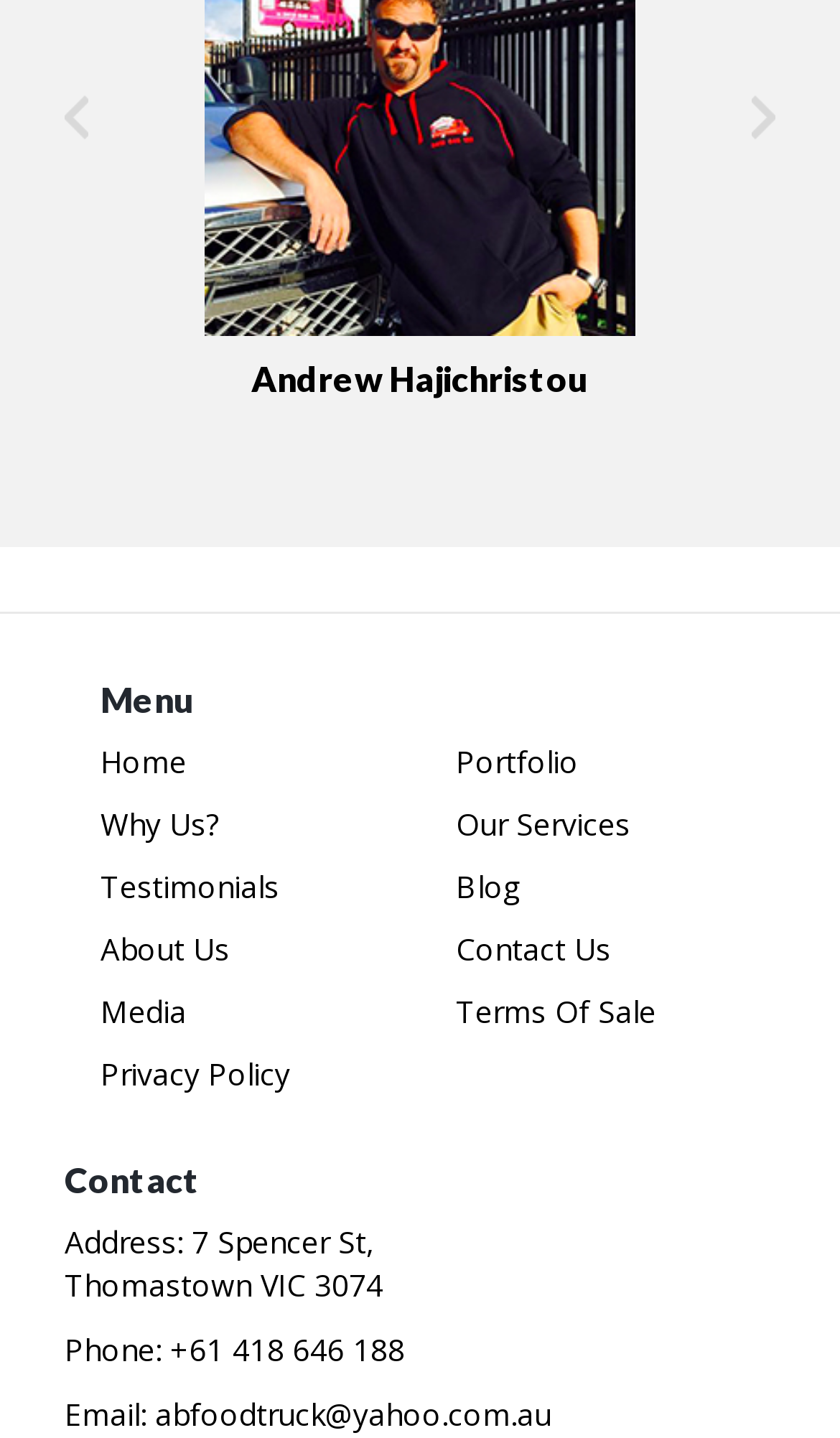Respond with a single word or phrase:
What is the email address on the webpage?

abfoodtruck@yahoo.com.au